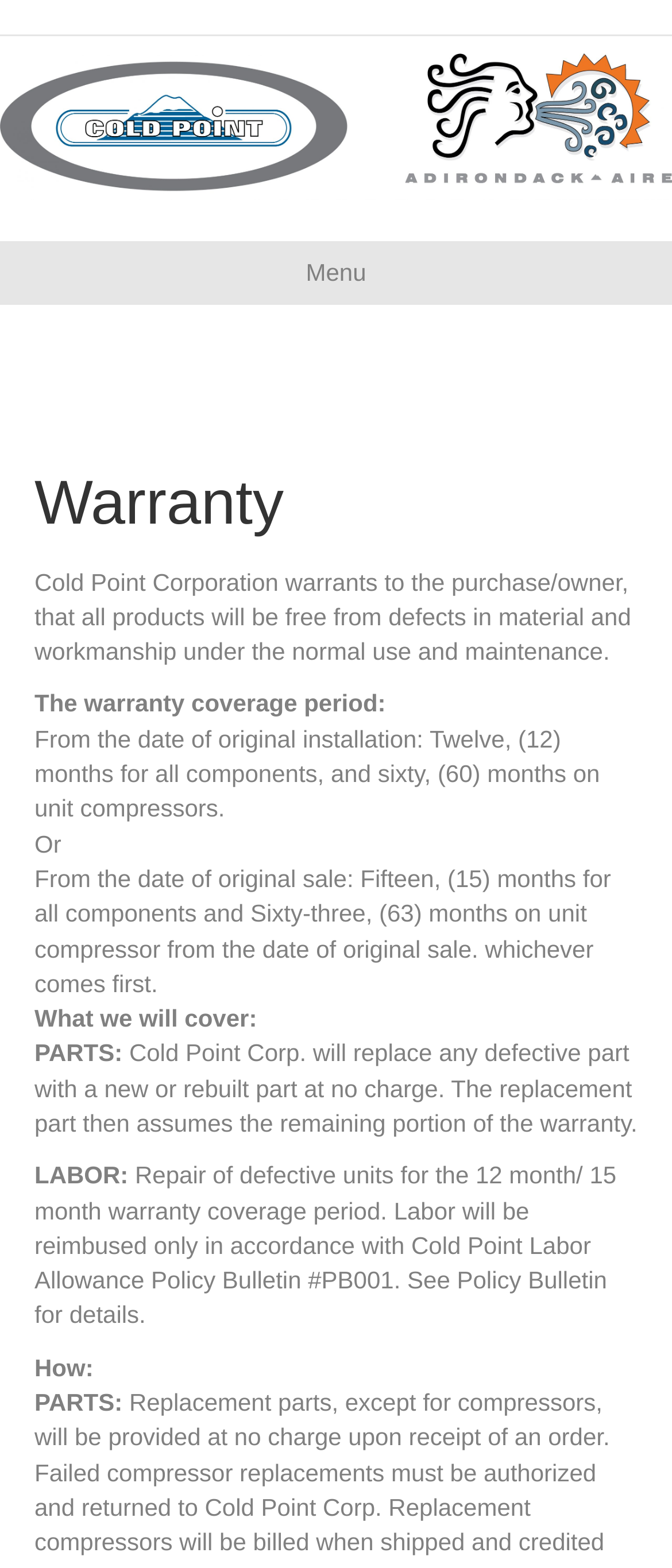Elaborate on the information and visuals displayed on the webpage.

The webpage is about the warranty policy of Cold Point Corporation. At the top, there is a link to the corporation's website, accompanied by an image of the corporation's logo. Below this, there is a navigation menu labeled "Header Menu" with a button to toggle it.

The main content of the webpage is divided into sections, starting with a heading that reads "Warranty". Below this, there is a paragraph of text that explains the warranty coverage, stating that Cold Point Corporation warrants its products to be free from defects in material and workmanship under normal use and maintenance.

Following this, there is a section that outlines the warranty coverage period, which is either 12 months from the date of original installation or 15 months from the date of original sale, whichever comes first. This section is divided into two parts, with the first part describing the coverage period and the second part explaining what is covered under the warranty.

The "What we will cover" section is further divided into three subsections: "PARTS", "LABOR", and "How". The "PARTS" subsection explains that Cold Point Corp. will replace any defective part with a new or rebuilt part at no charge. The "LABOR" subsection describes the labor reimbursement policy for repairing defective units during the warranty coverage period. The "How" subsection explains the process of obtaining replacement parts, stating that they will be provided at no charge upon receipt of an order.

Overall, the webpage provides a detailed explanation of the warranty policy of Cold Point Corporation, including the coverage period, what is covered, and the process of obtaining replacement parts or labor reimbursement.